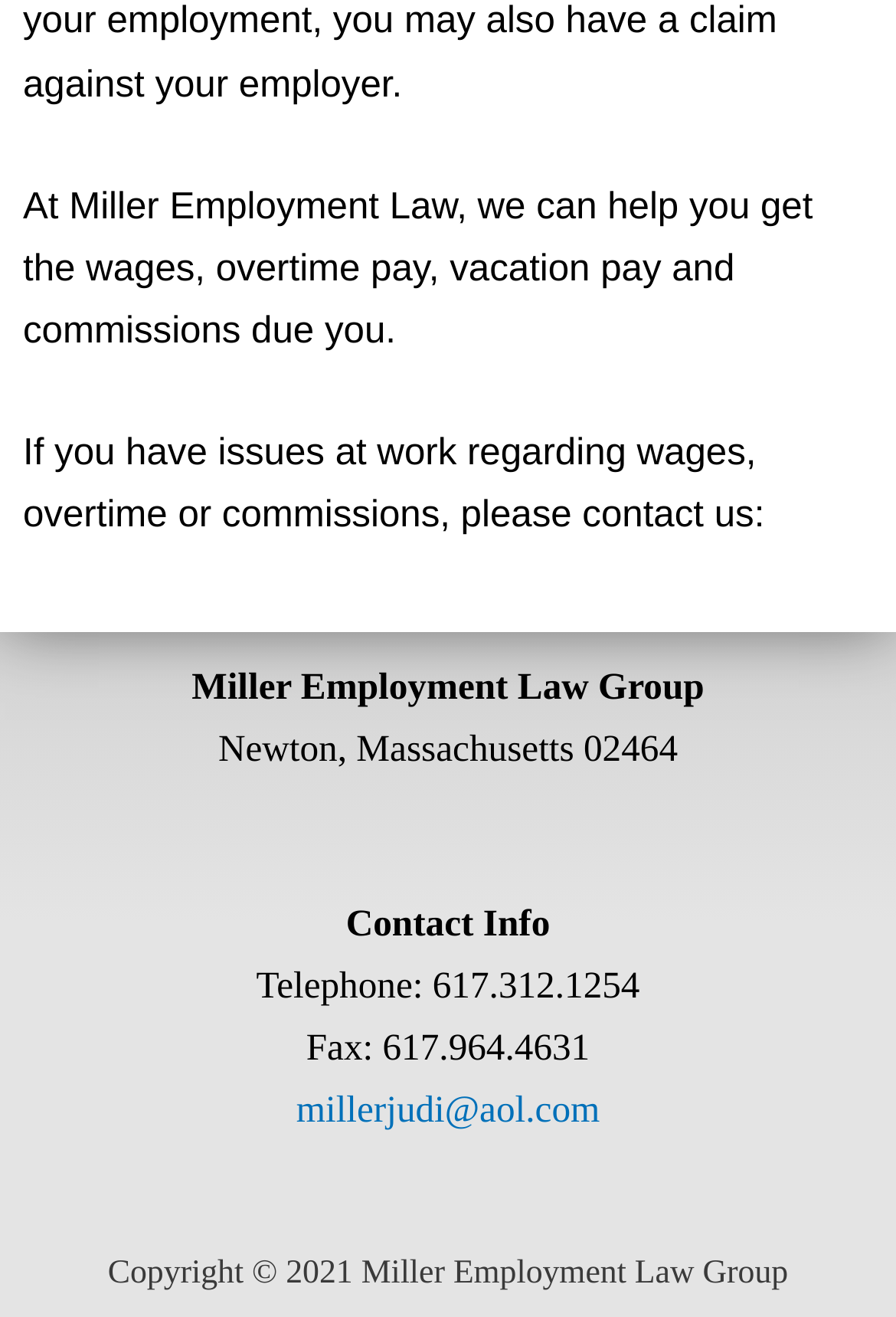What is the email address of the law group?
Provide a comprehensive and detailed answer to the question.

The email address of the law group can be found in the contact information section, where it is written as a link 'millerjudi@aol.com', below the fax number.